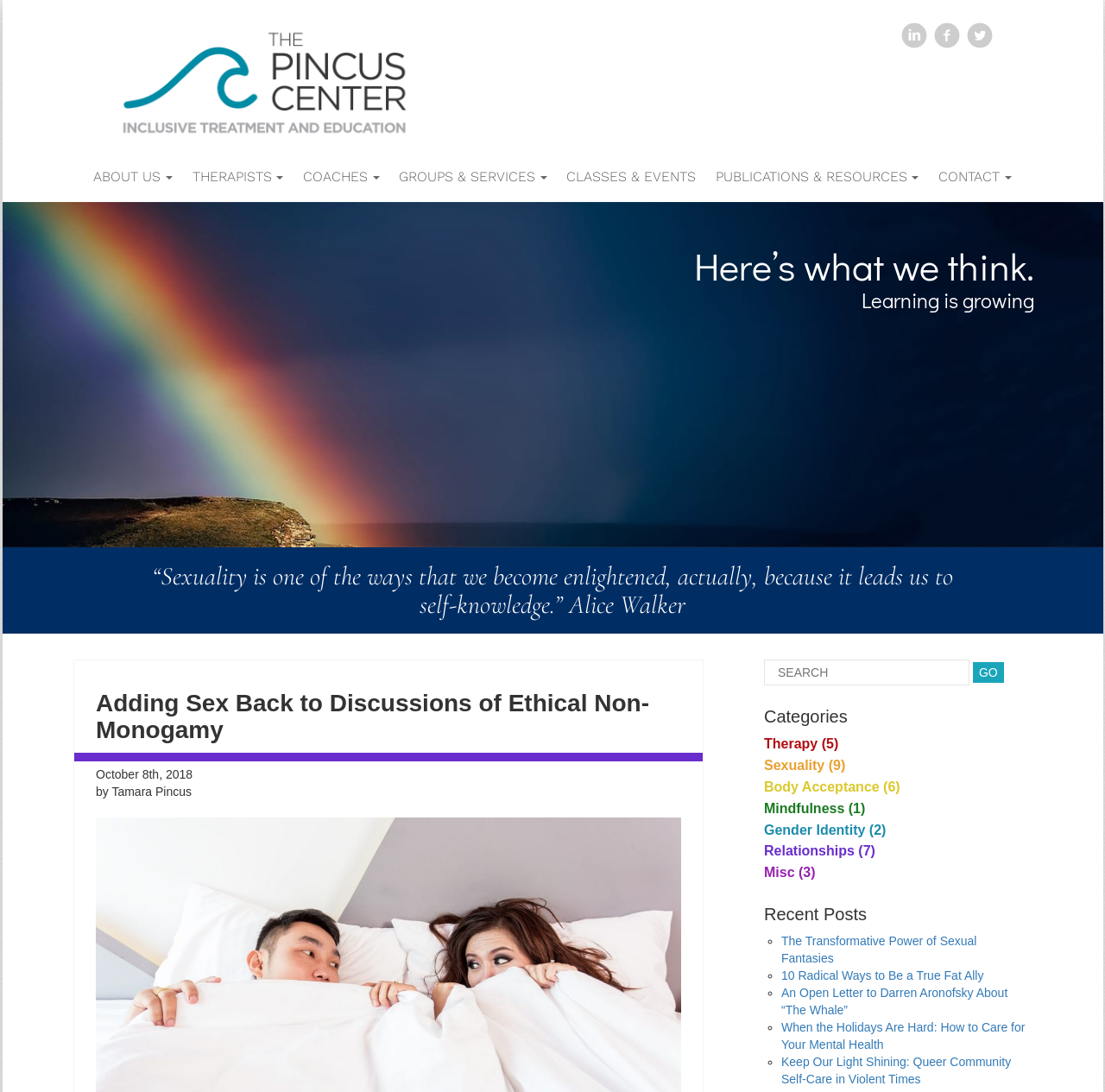Identify the bounding box coordinates for the UI element described as: "About Us". The coordinates should be provided as four floats between 0 and 1: [left, top, right, bottom].

[0.085, 0.146, 0.156, 0.178]